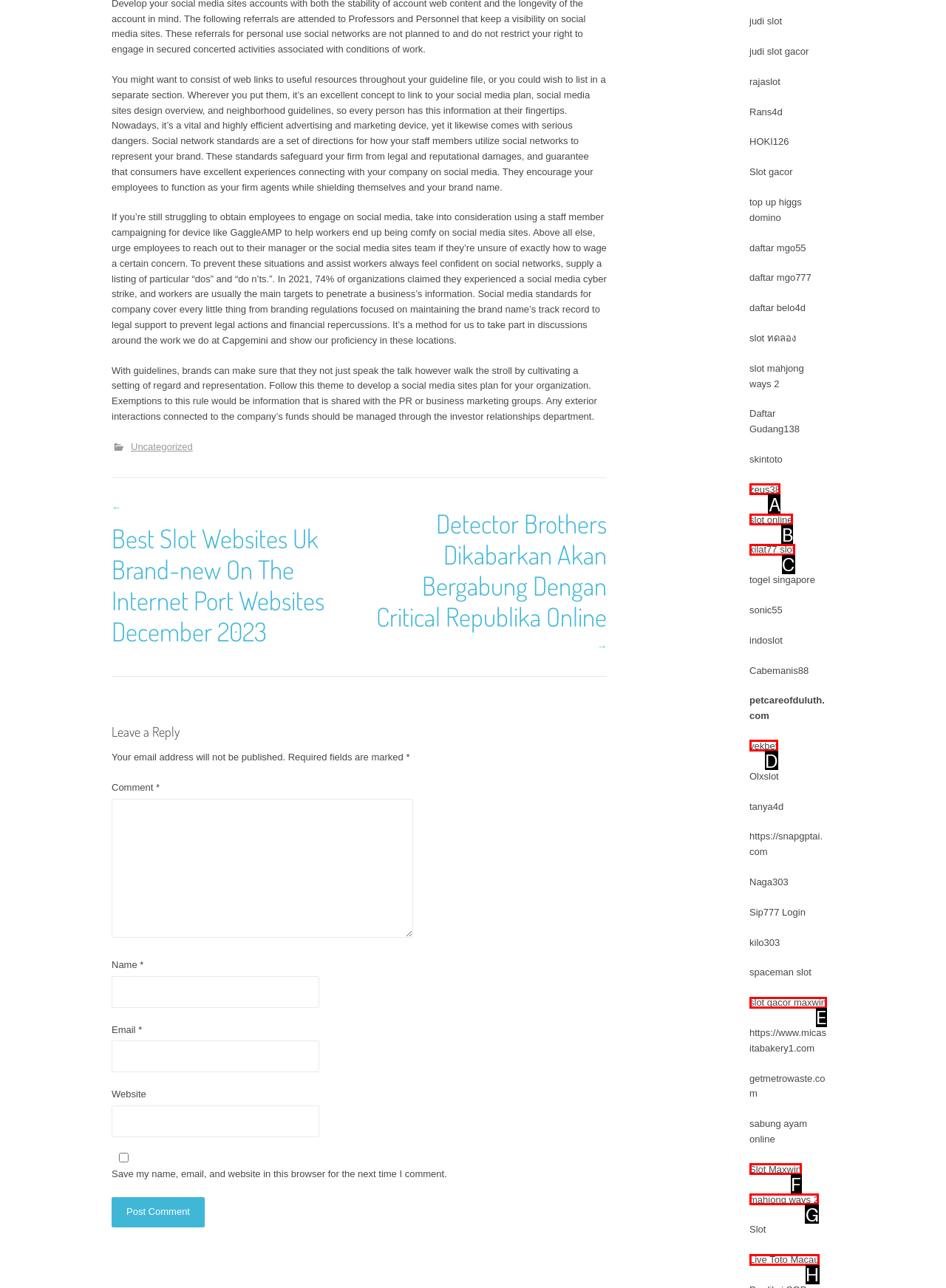Select the letter of the HTML element that best fits the description: kilat77 slot
Answer with the corresponding letter from the provided choices.

C